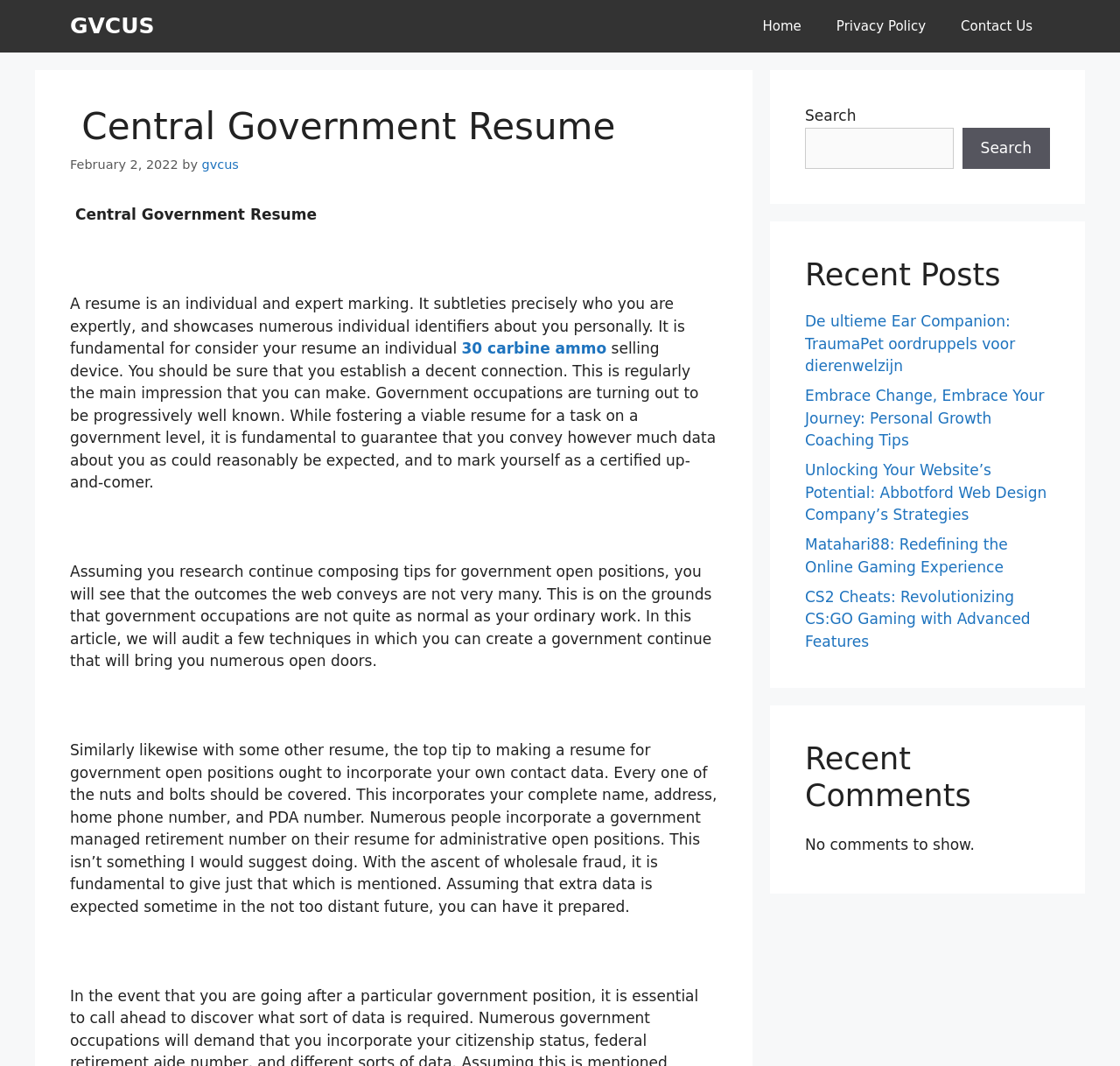Consider the image and give a detailed and elaborate answer to the question: 
What is the date of the latest article?

The date of the latest article can be found in the content section, where it says 'February 2, 2022' next to the author's name.